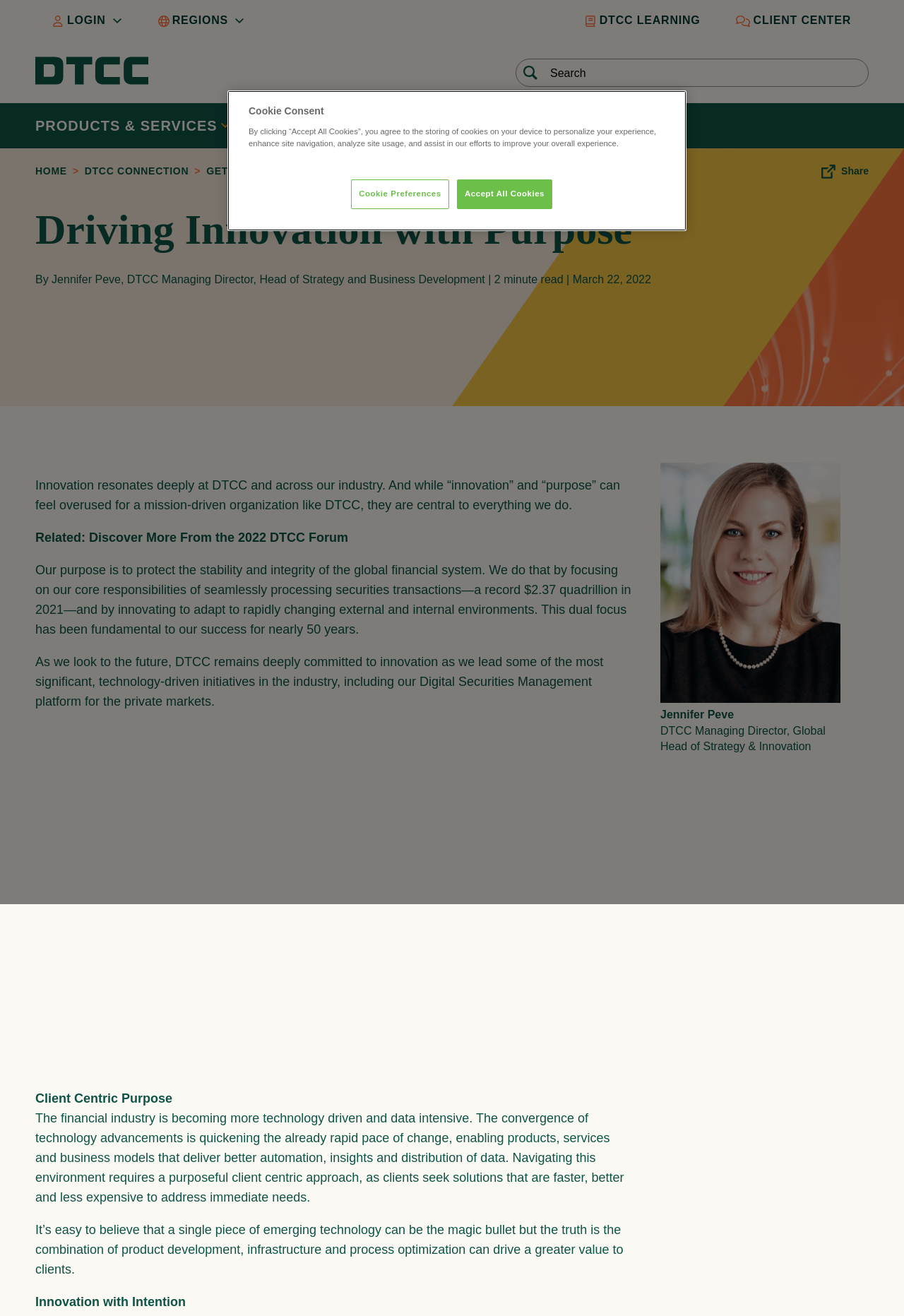Illustrate the webpage's structure and main components comprehensively.

The webpage is about DTCC's 2022 forum, focusing on innovation with a client-centric purpose. At the top, there are several links to different portals, including "Go to Portals" and "DTCC LEARNING". Below these links, there is a search bar with a magnifying glass icon and a textbox to input search queries.

On the left side, there is a list of menu items, including "PRODUCTS & SERVICES", "NEWS & EVENTS", "ABOUT", and "RESOURCES". Above this list, there is a title banner with links to "HOME", "DTCC CONNECTION", and "GET THE LATEST NEWS & PERSPECTIVES".

The main content of the webpage is an article written by Jennifer Peve, DTCC Managing Director, Head of Strategy and Business Development. The article is titled "Driving Innovation with Purpose" and has a brief summary below the title. The article discusses how innovation is central to DTCC's mission and how the company is committed to innovating to adapt to changing external and internal environments.

Below the article, there is a video player from Vidyard, and below the video player, there are several paragraphs of text discussing the importance of a client-centric approach in the financial industry. The text also mentions the convergence of technology advancements and the need for a purposeful approach to deliver better automation, insights, and distribution of data.

At the bottom of the page, there is a section with the author's name, Jennifer Peve, and her title. There is also a cookie consent dialog box with options to accept all cookies or customize cookie preferences.